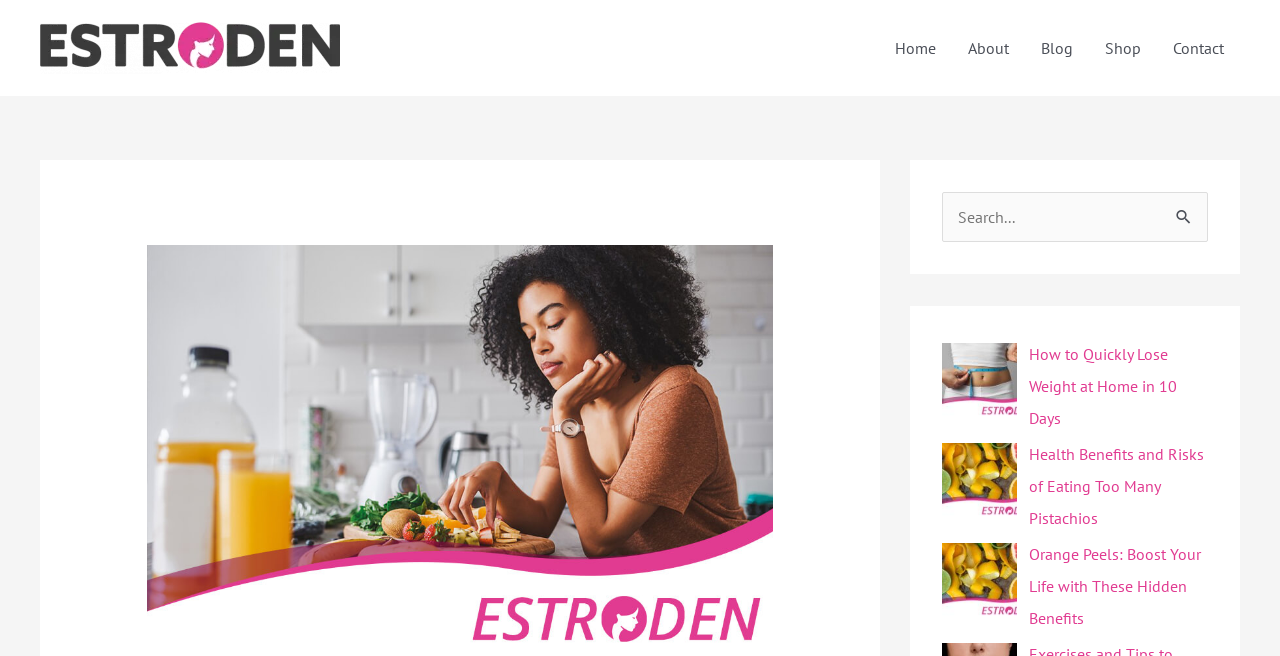Find the primary header on the webpage and provide its text.

Loss of sense of taste and smell: causes and home remedies